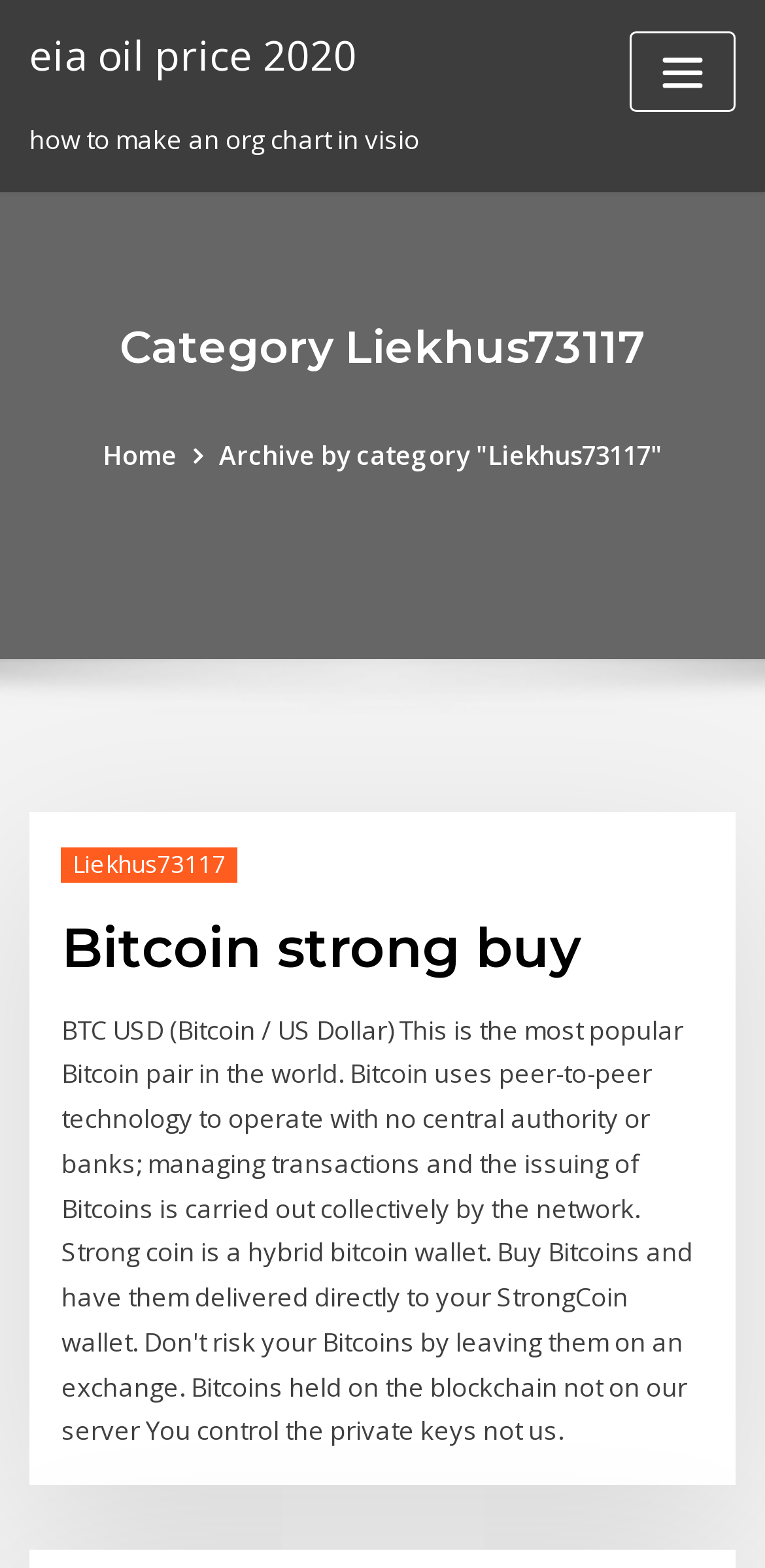Find the bounding box coordinates for the UI element whose description is: "Archive by category "Liekhus73117"". The coordinates should be four float numbers between 0 and 1, in the format [left, top, right, bottom].

[0.286, 0.279, 0.866, 0.301]